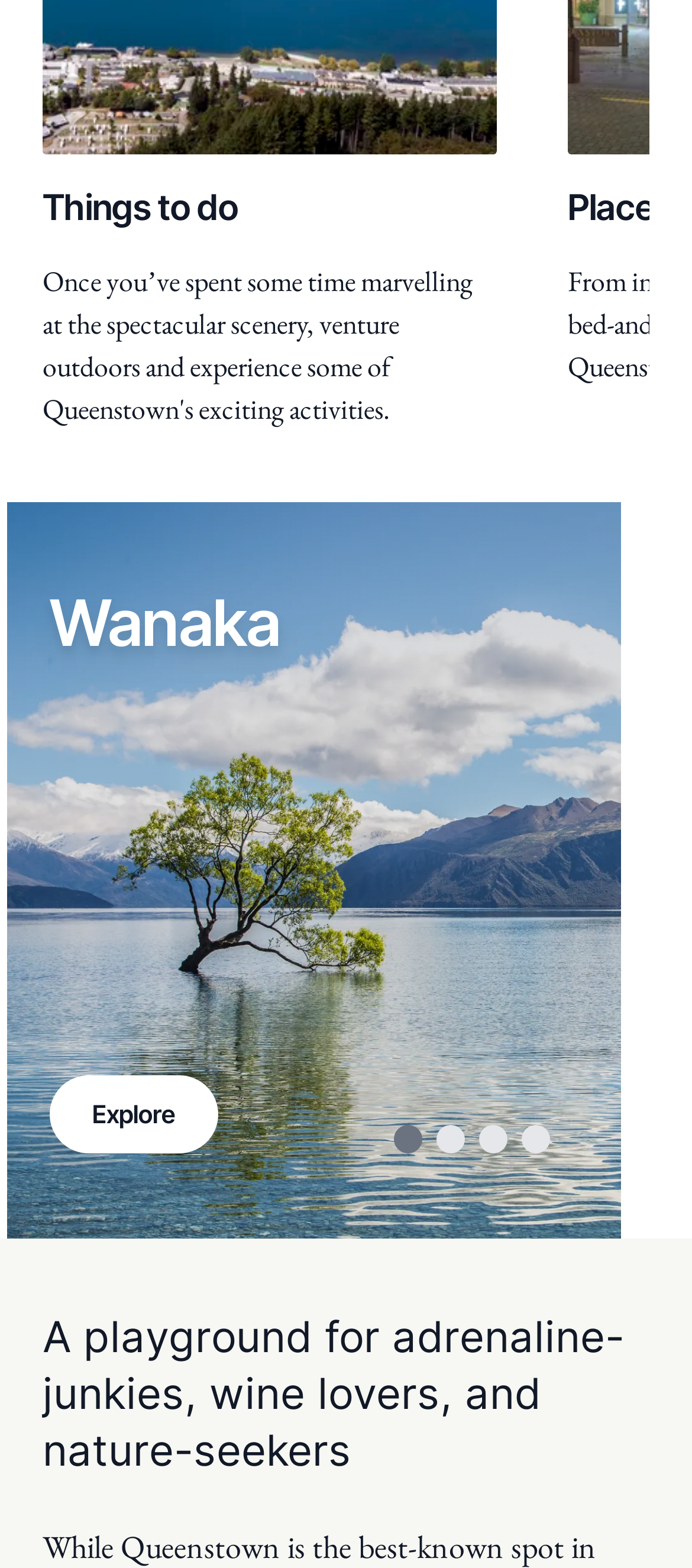Analyze the image and answer the question with as much detail as possible: 
What is the theme of the webpage?

The theme of the webpage can be inferred from the headings and the content of the webpage, which suggests that it is related to travel and activities in Wanaka.